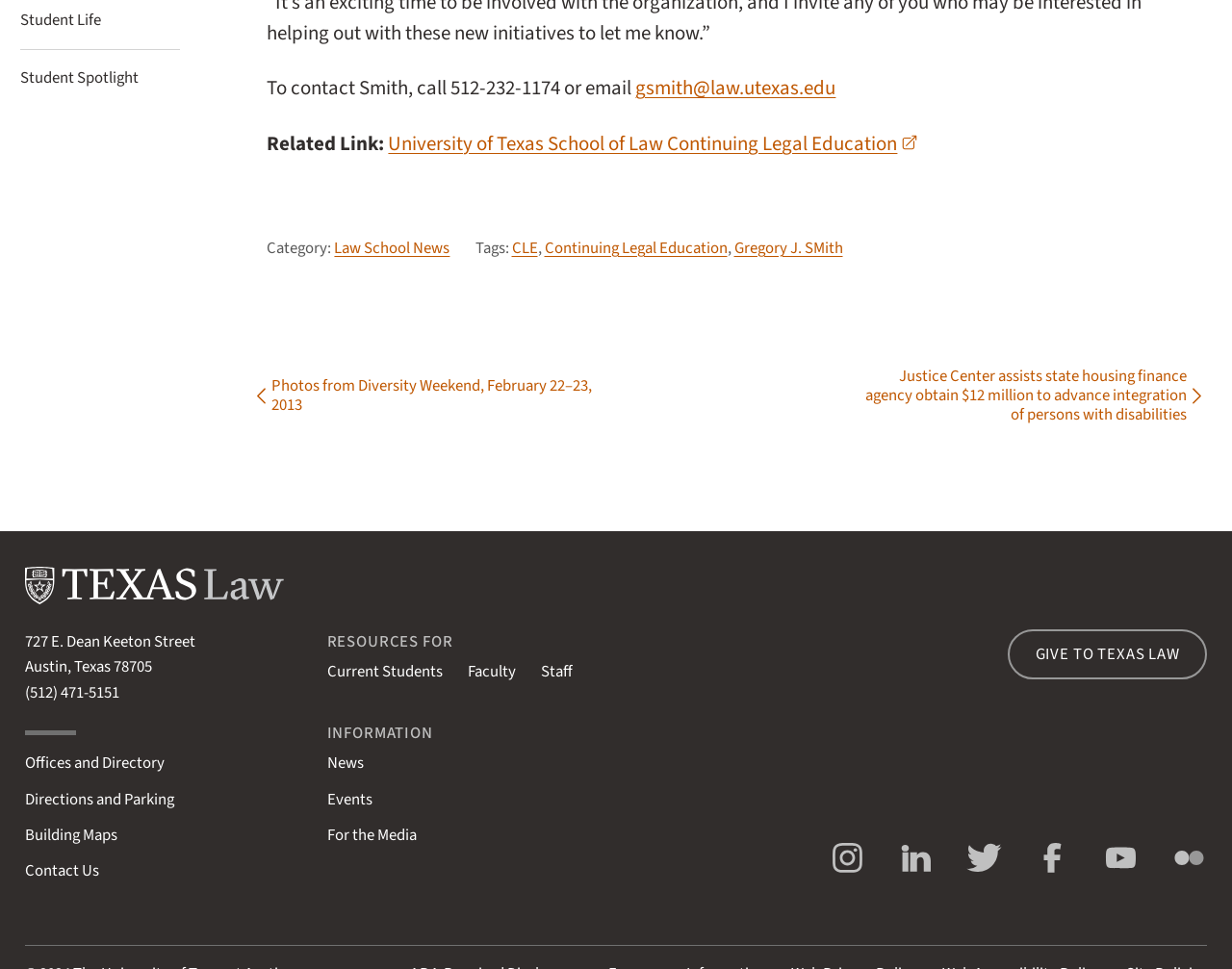Can you identify the bounding box coordinates of the clickable region needed to carry out this instruction: 'Check the news'? The coordinates should be four float numbers within the range of 0 to 1, stated as [left, top, right, bottom].

[0.265, 0.776, 0.295, 0.8]